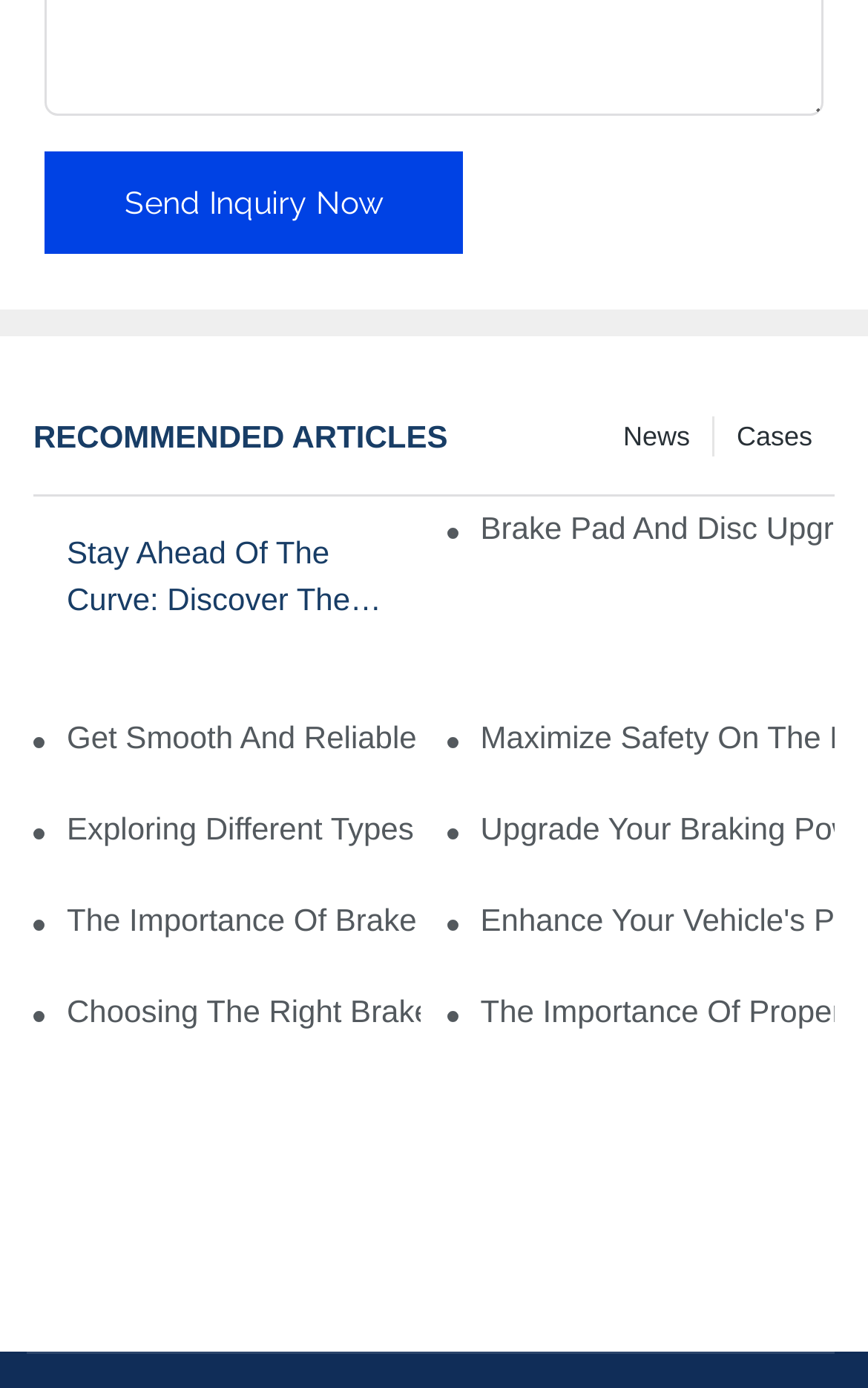What is the main topic of the webpage? Refer to the image and provide a one-word or short phrase answer.

Brake Pads and Discs